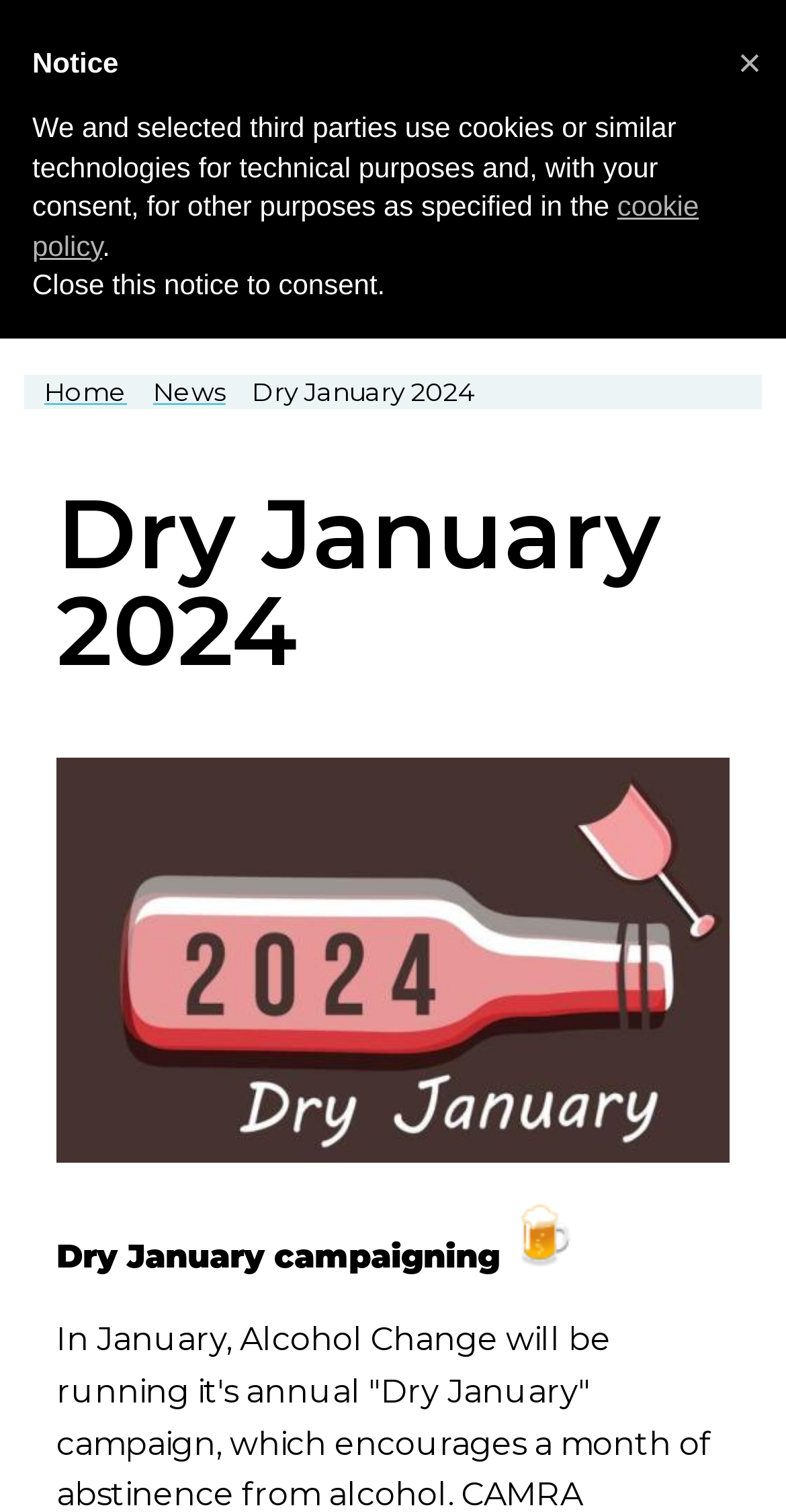Utilize the details in the image to thoroughly answer the following question: What is the name of the campaign?

The name of the campaign can be found in the heading element with the text 'Dry January 2024' and also in the static text element with the text 'Dry January campaigning'.